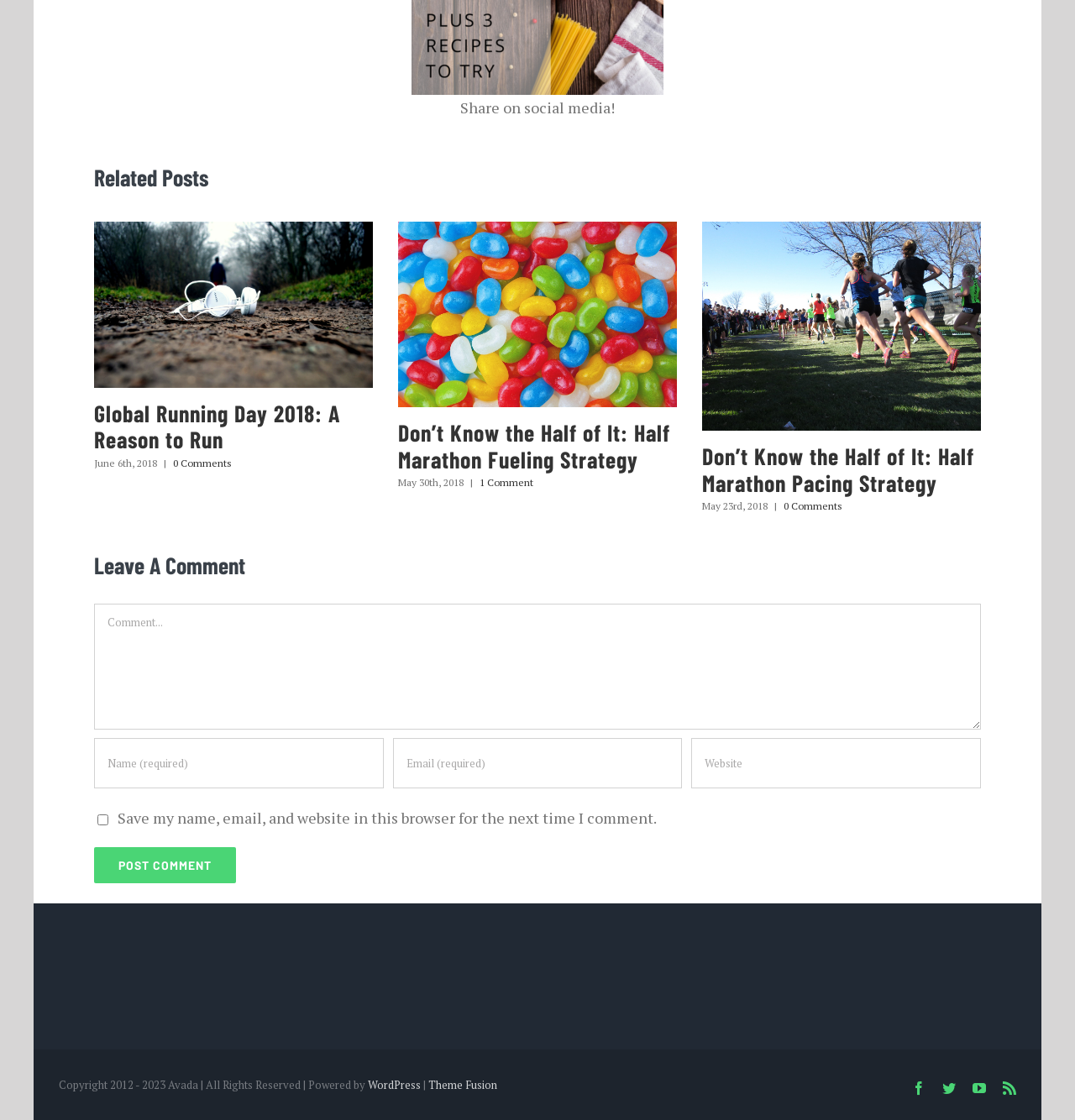Provide a brief response to the question using a single word or phrase: 
What is the date of the third related post?

May 23rd, 2018